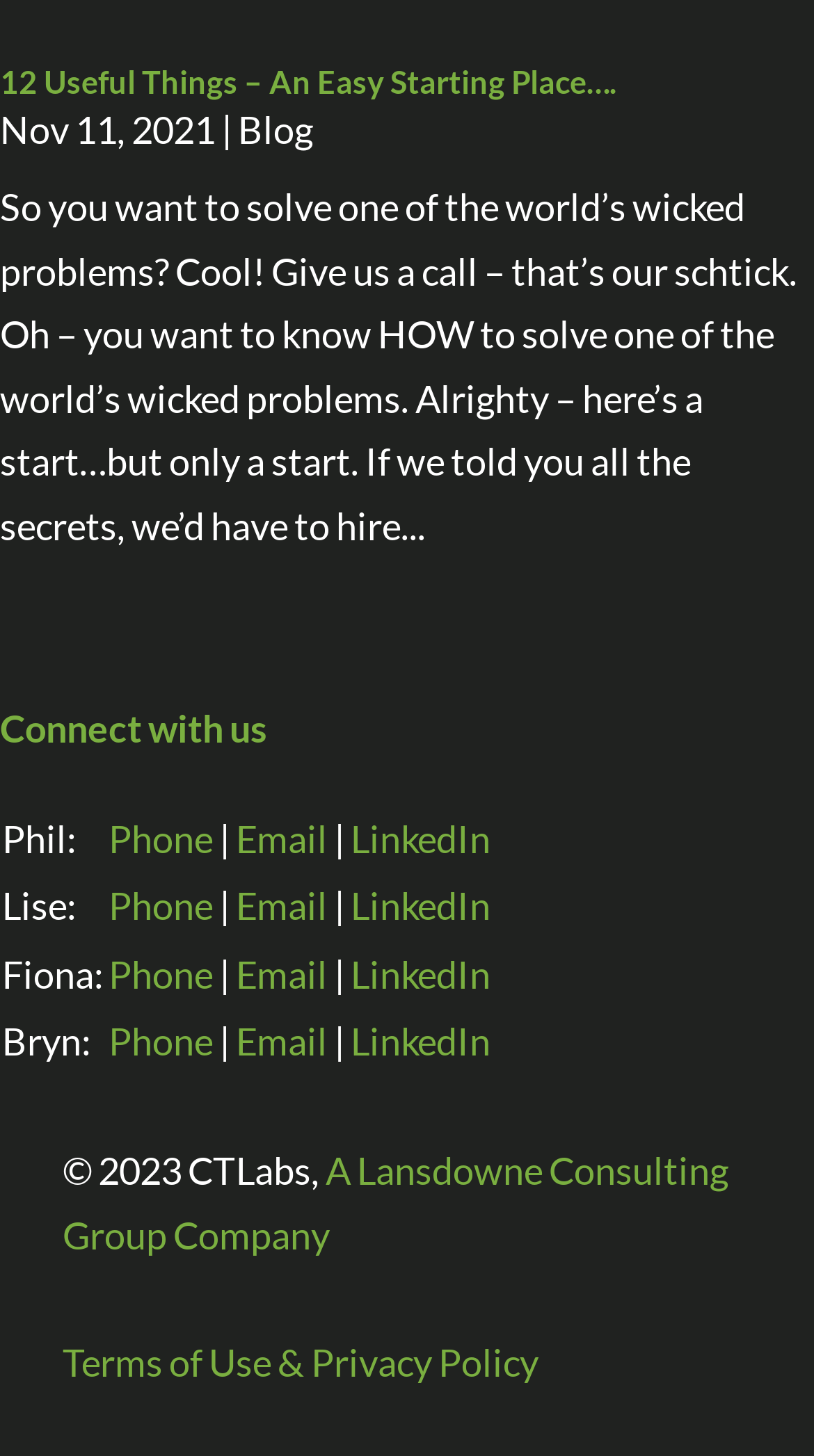Provide the bounding box coordinates for the area that should be clicked to complete the instruction: "Connect with Lise on LinkedIn".

[0.431, 0.606, 0.603, 0.638]